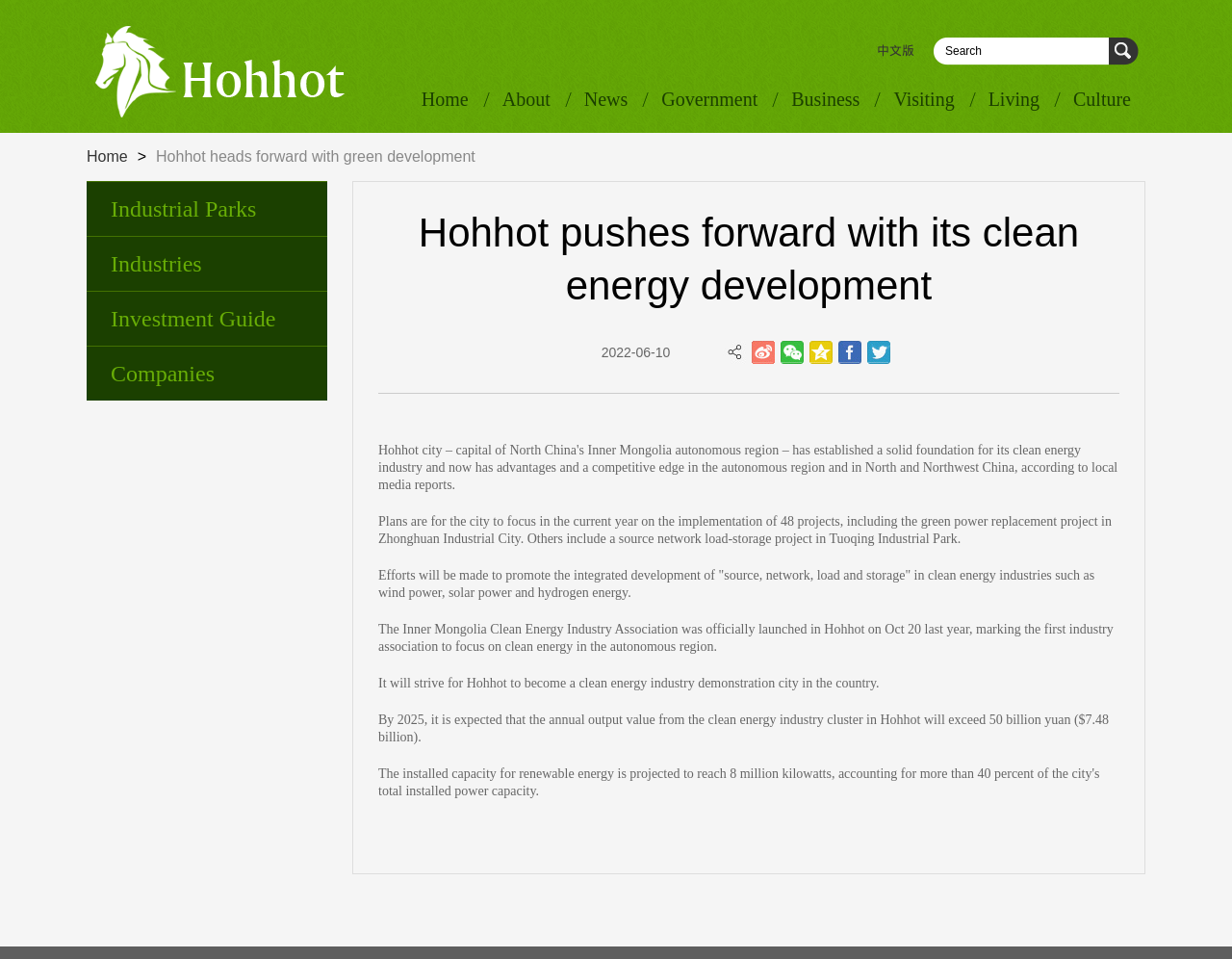Please specify the bounding box coordinates of the element that should be clicked to execute the given instruction: 'Read about Industrial Parks'. Ensure the coordinates are four float numbers between 0 and 1, expressed as [left, top, right, bottom].

[0.07, 0.189, 0.266, 0.246]